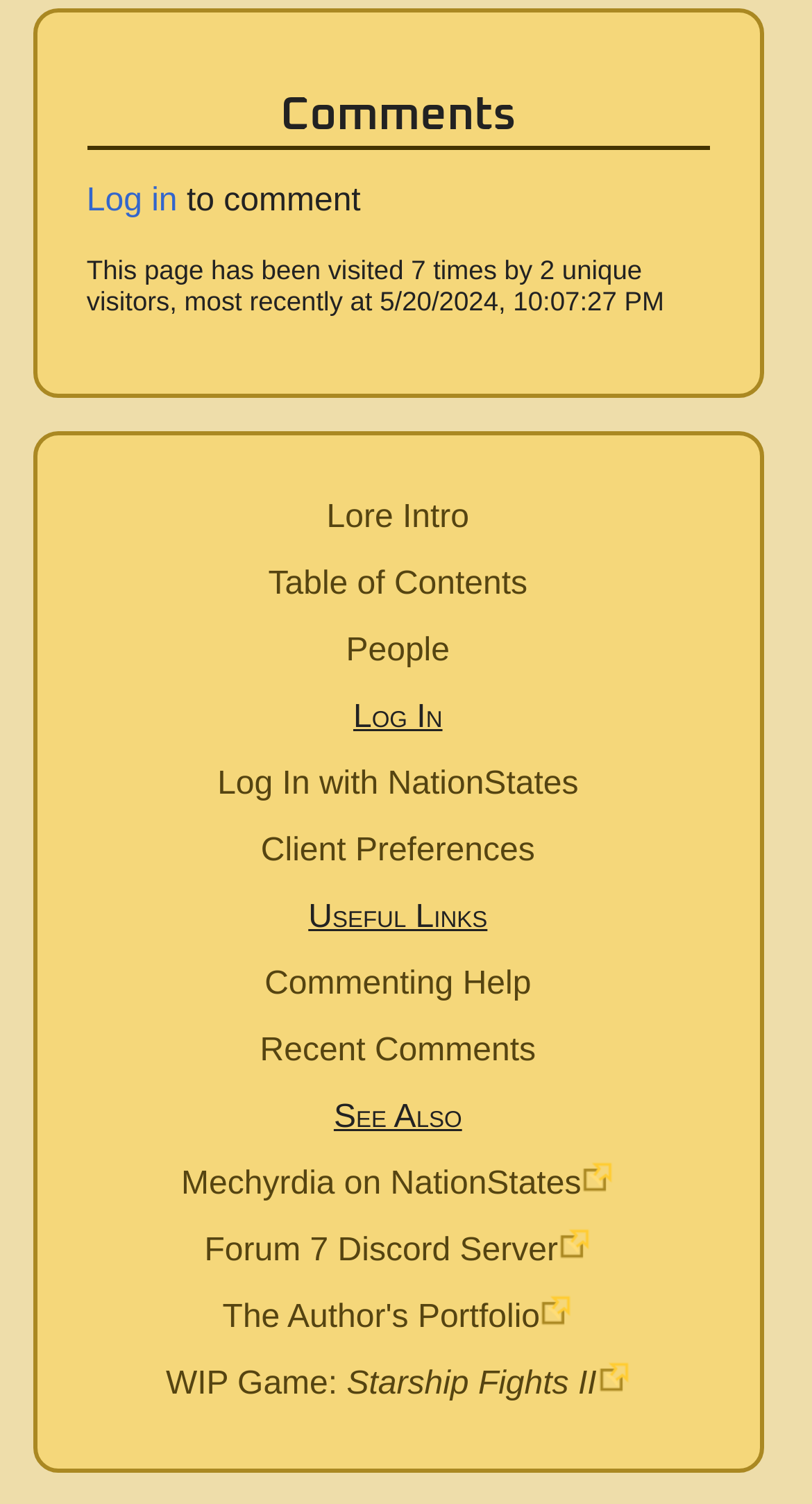What is the number of unique visitors?
Provide a well-explained and detailed answer to the question.

I found the answer by looking at the StaticText element with the text 'This page has been visited 7 times by 2 unique visitors, most recently at'. The number of unique visitors is mentioned as 2.